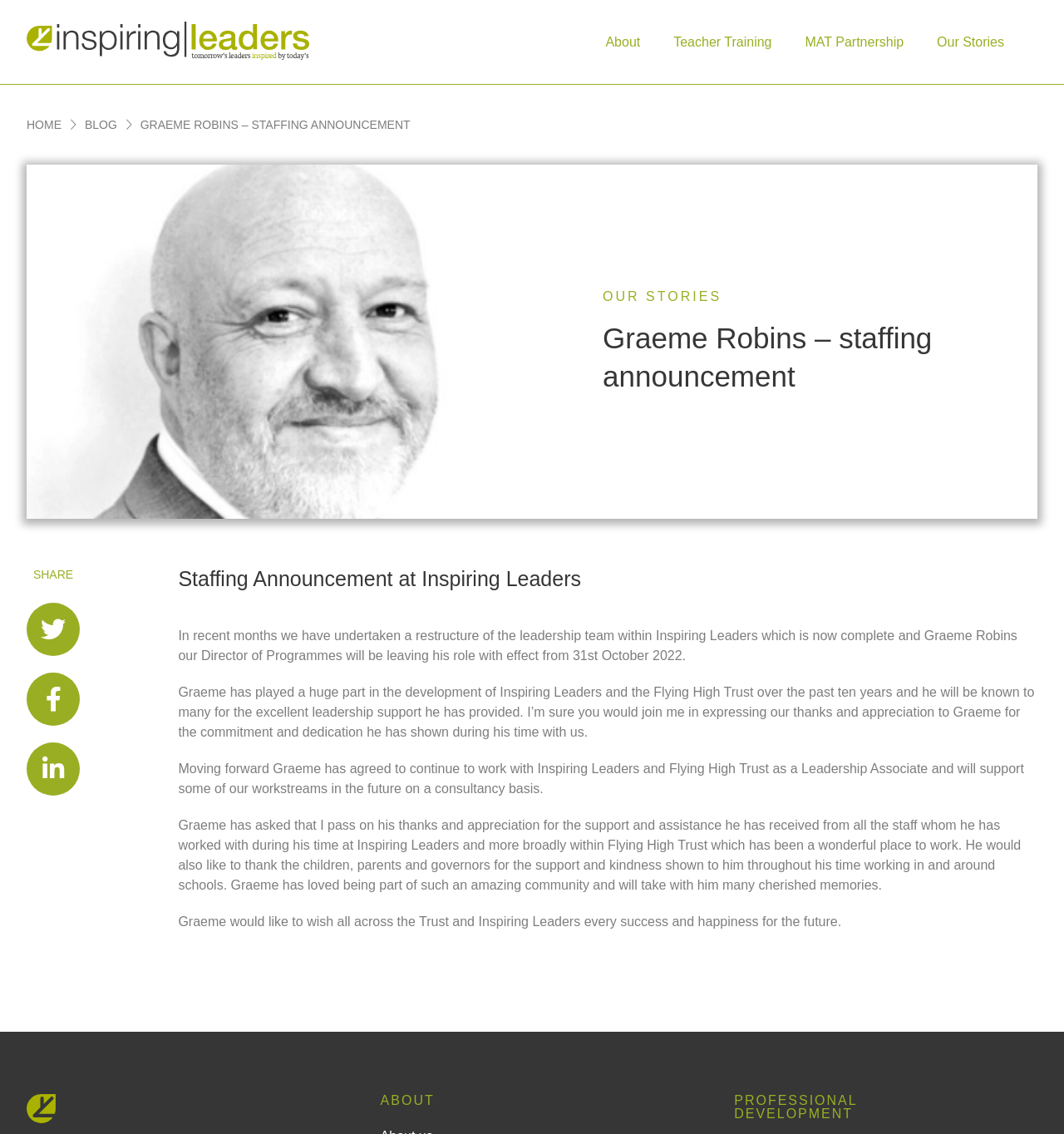Find the bounding box coordinates of the element to click in order to complete this instruction: "Share the staffing announcement". The bounding box coordinates must be four float numbers between 0 and 1, denoted as [left, top, right, bottom].

[0.031, 0.501, 0.069, 0.512]